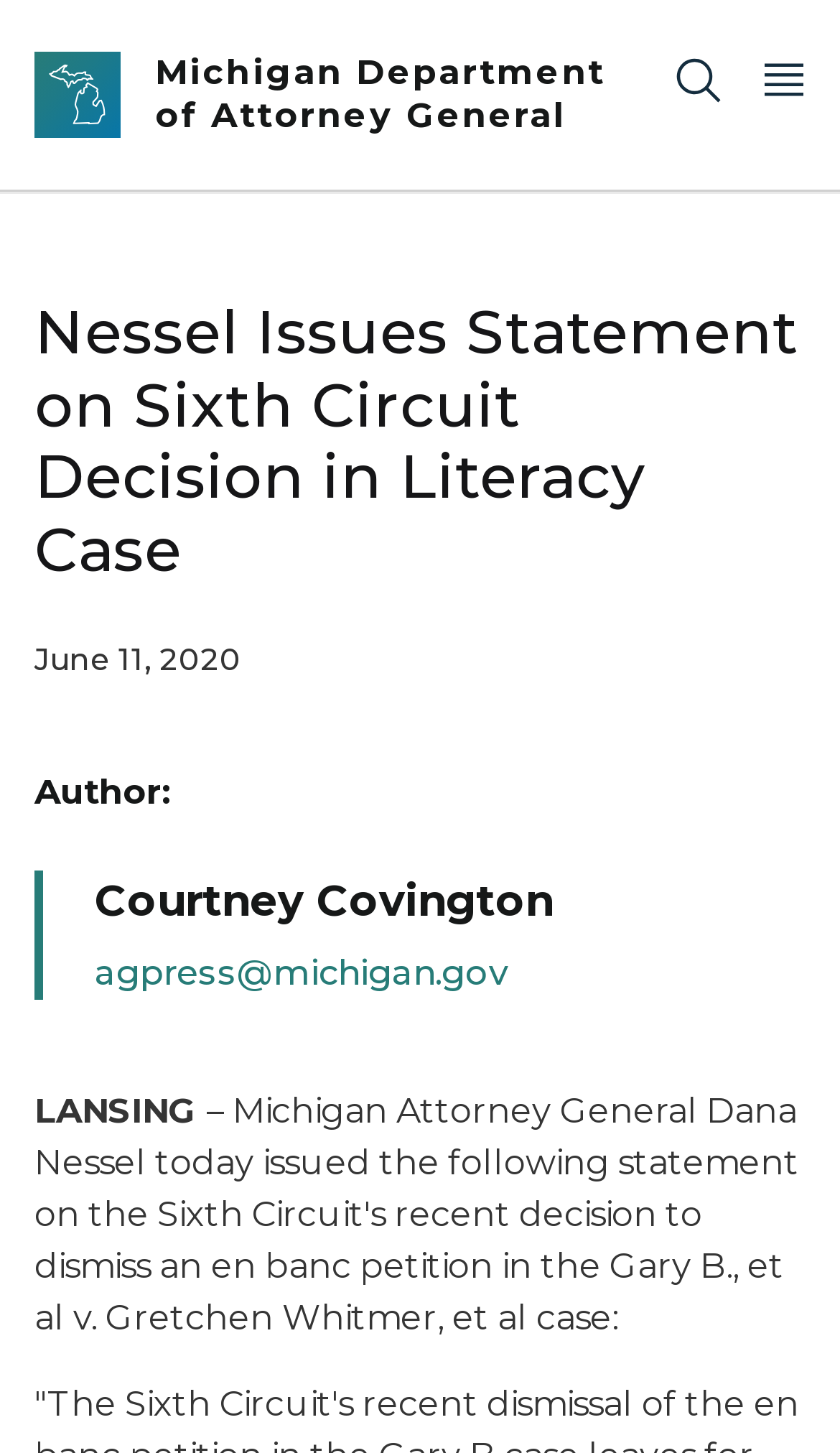Determine the bounding box coordinates of the UI element that matches the following description: "Proof of Residency Letter". The coordinates should be four float numbers between 0 and 1 in the format [left, top, right, bottom].

None